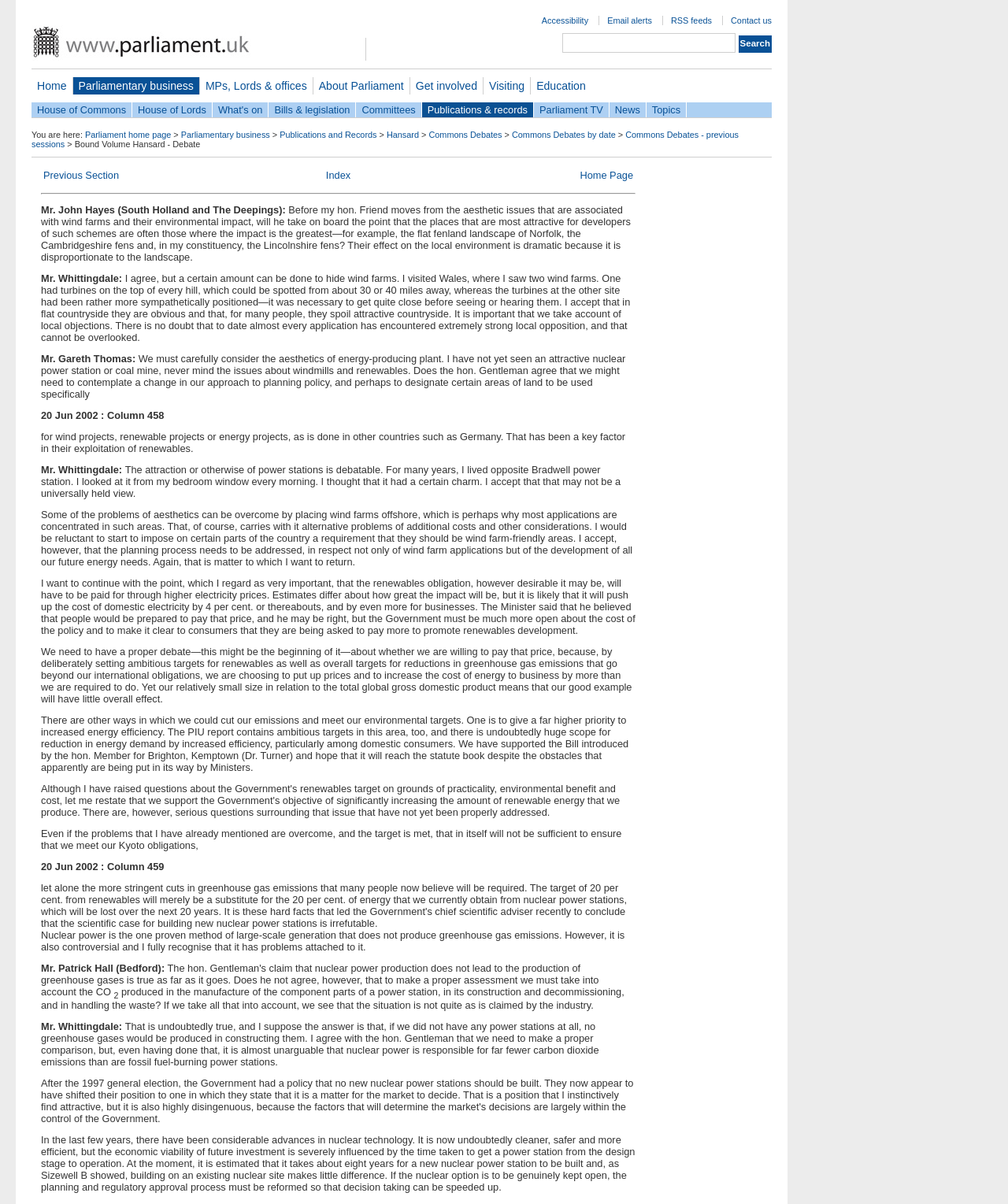Please find the bounding box for the UI component described as follows: "Commons Debates - previous sessions".

[0.031, 0.108, 0.733, 0.123]